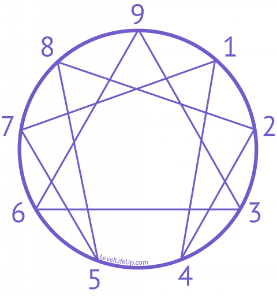What are the core values associated with Enneagram type 9w1?
Using the visual information, respond with a single word or phrase.

Justice and inner stability